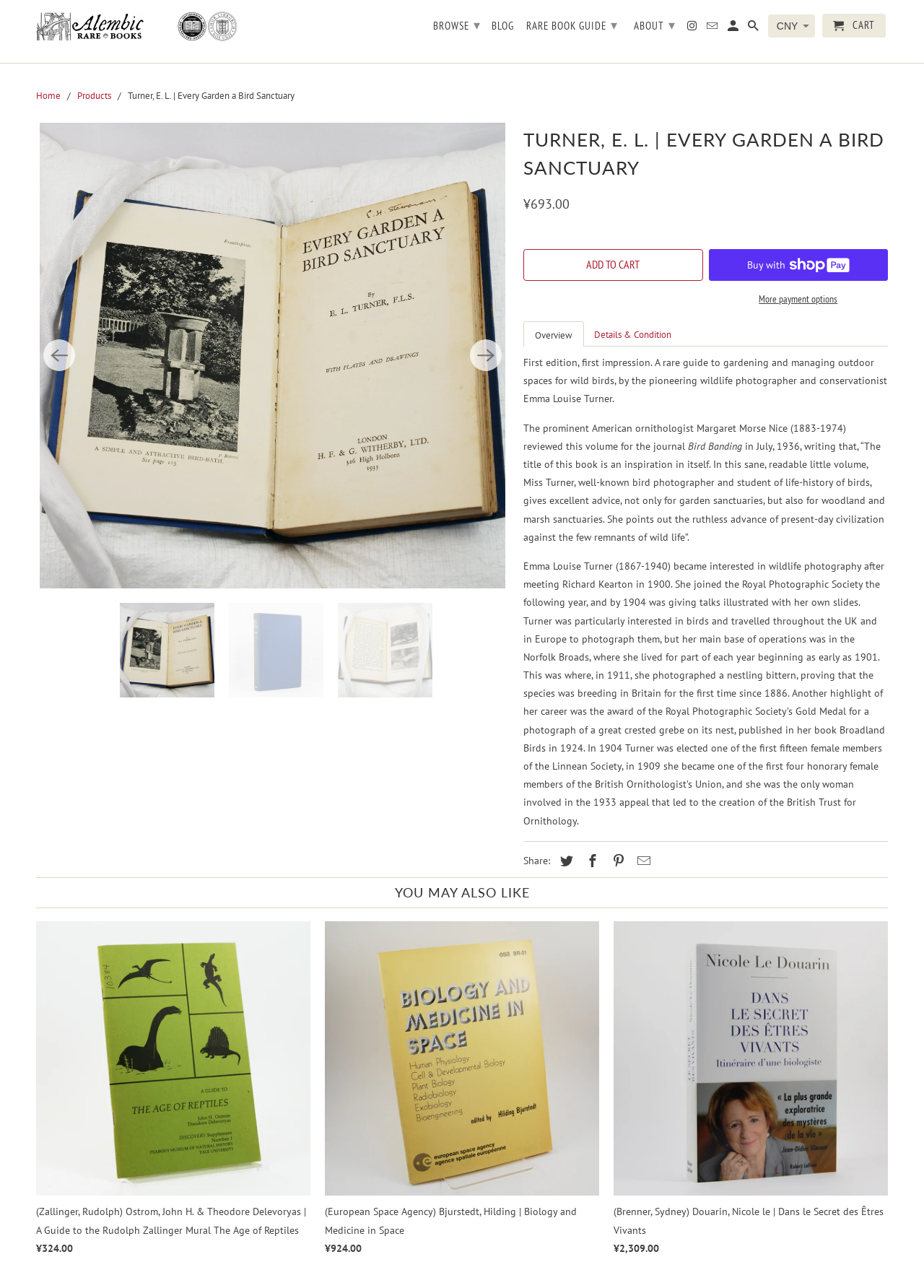Please give a succinct answer to the question in one word or phrase:
What is the function of the 'ADD TO CART' button?

To add the book to the cart